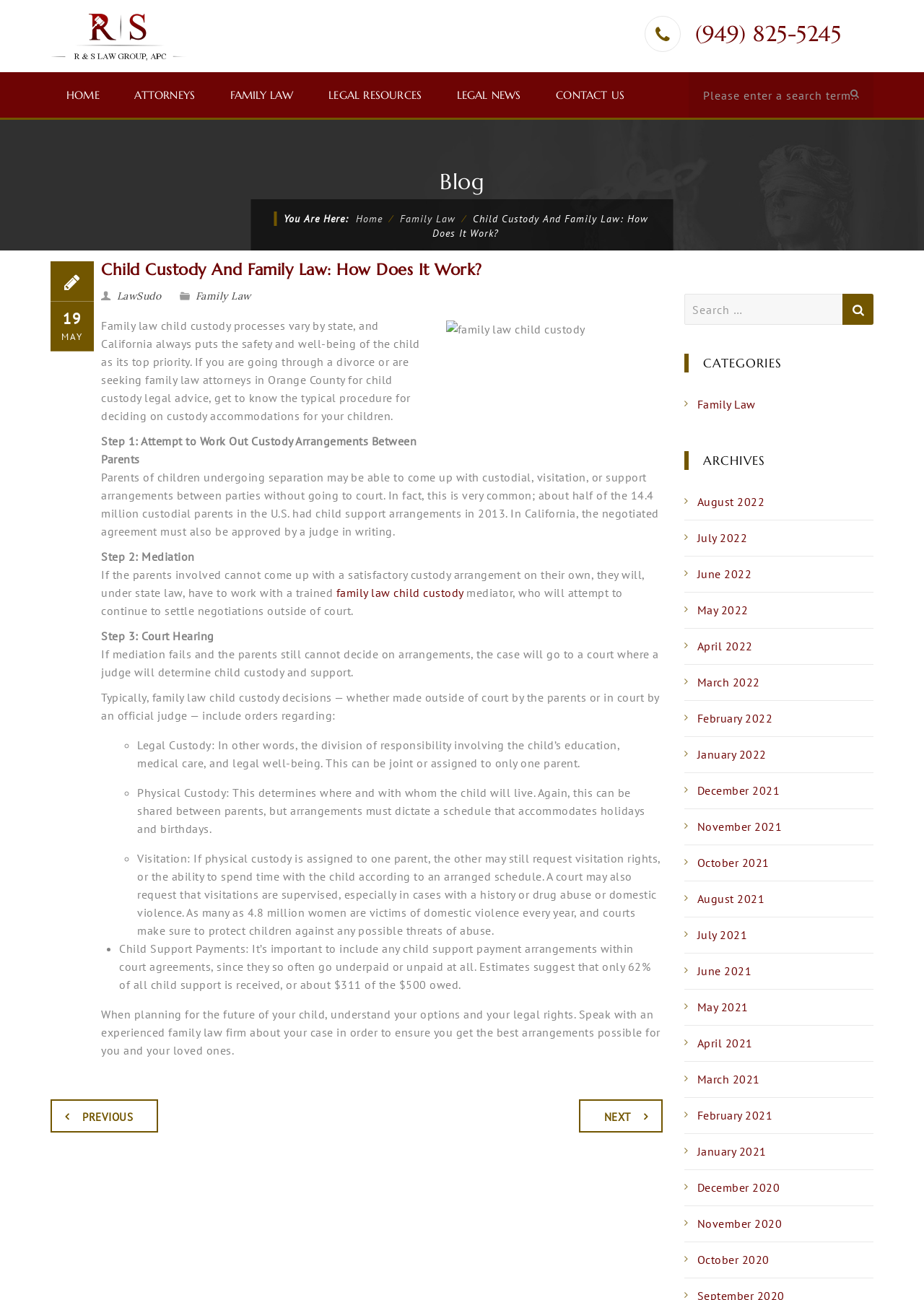Show the bounding box coordinates of the region that should be clicked to follow the instruction: "Search for a term."

[0.745, 0.056, 0.945, 0.091]